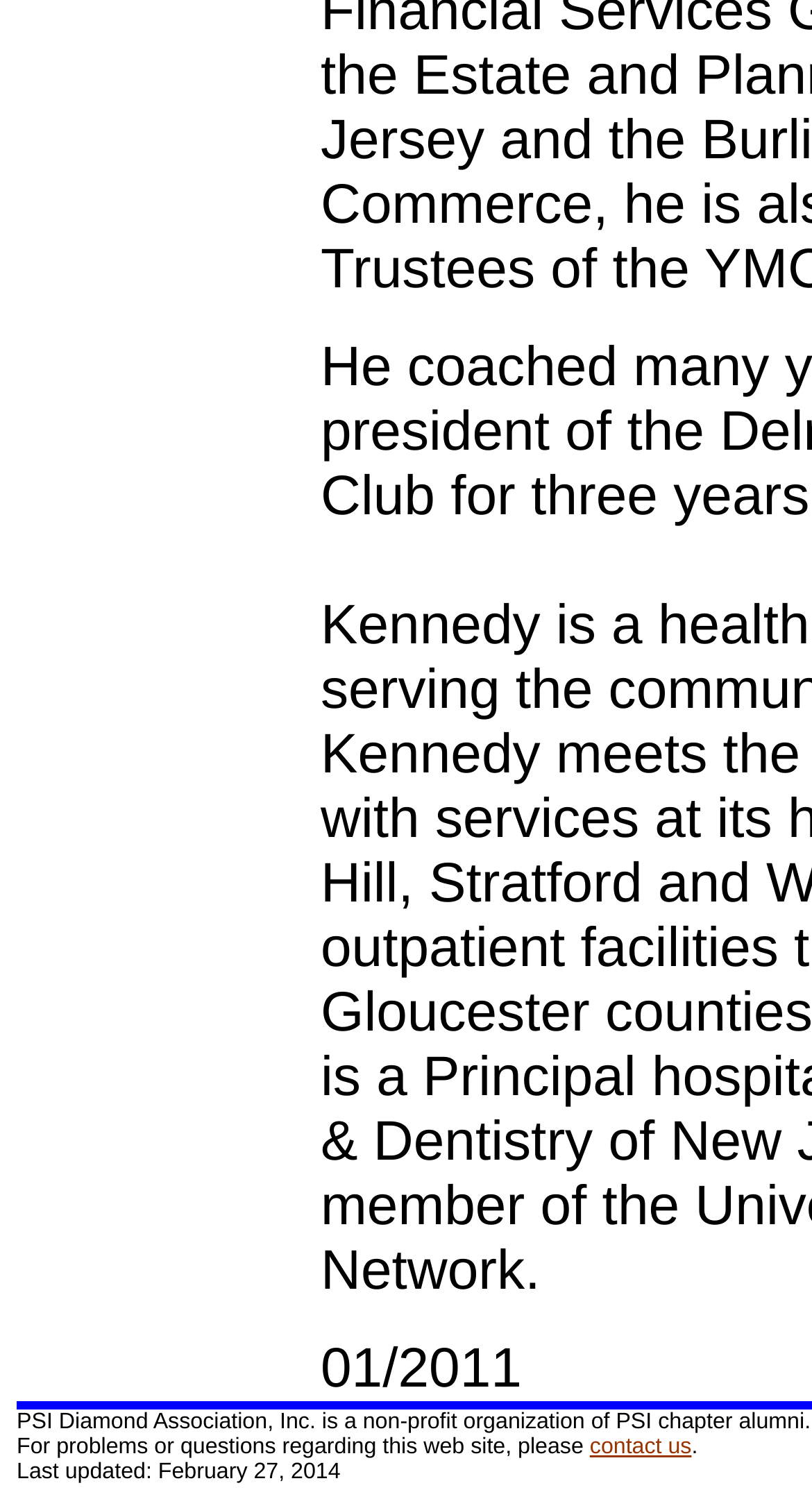Determine the bounding box of the UI element mentioned here: "contact us". The coordinates must be in the format [left, top, right, bottom] with values ranging from 0 to 1.

[0.726, 0.963, 0.852, 0.98]